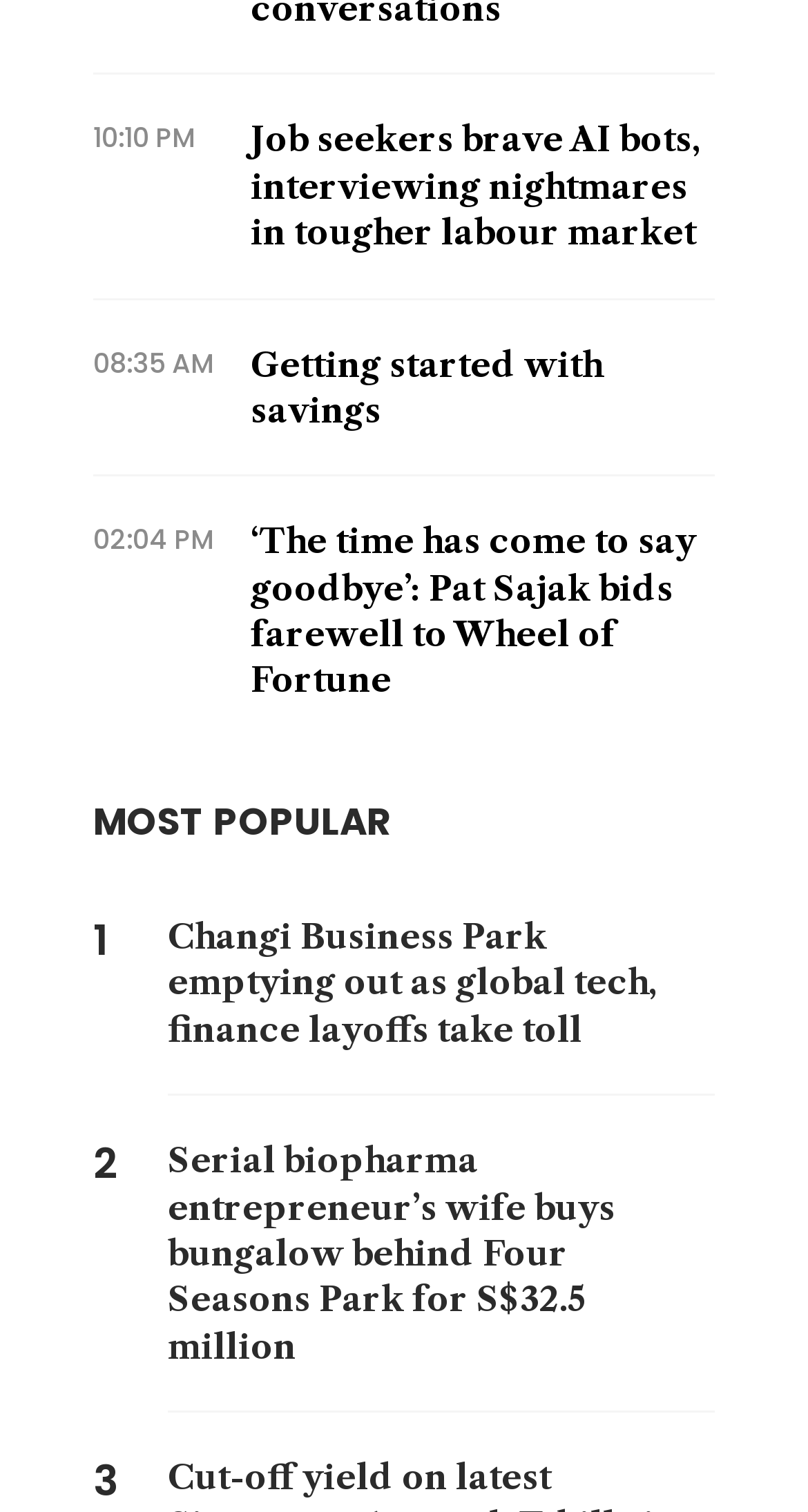How many links are under the 'MOST POPULAR' heading?
Give a single word or phrase as your answer by examining the image.

4